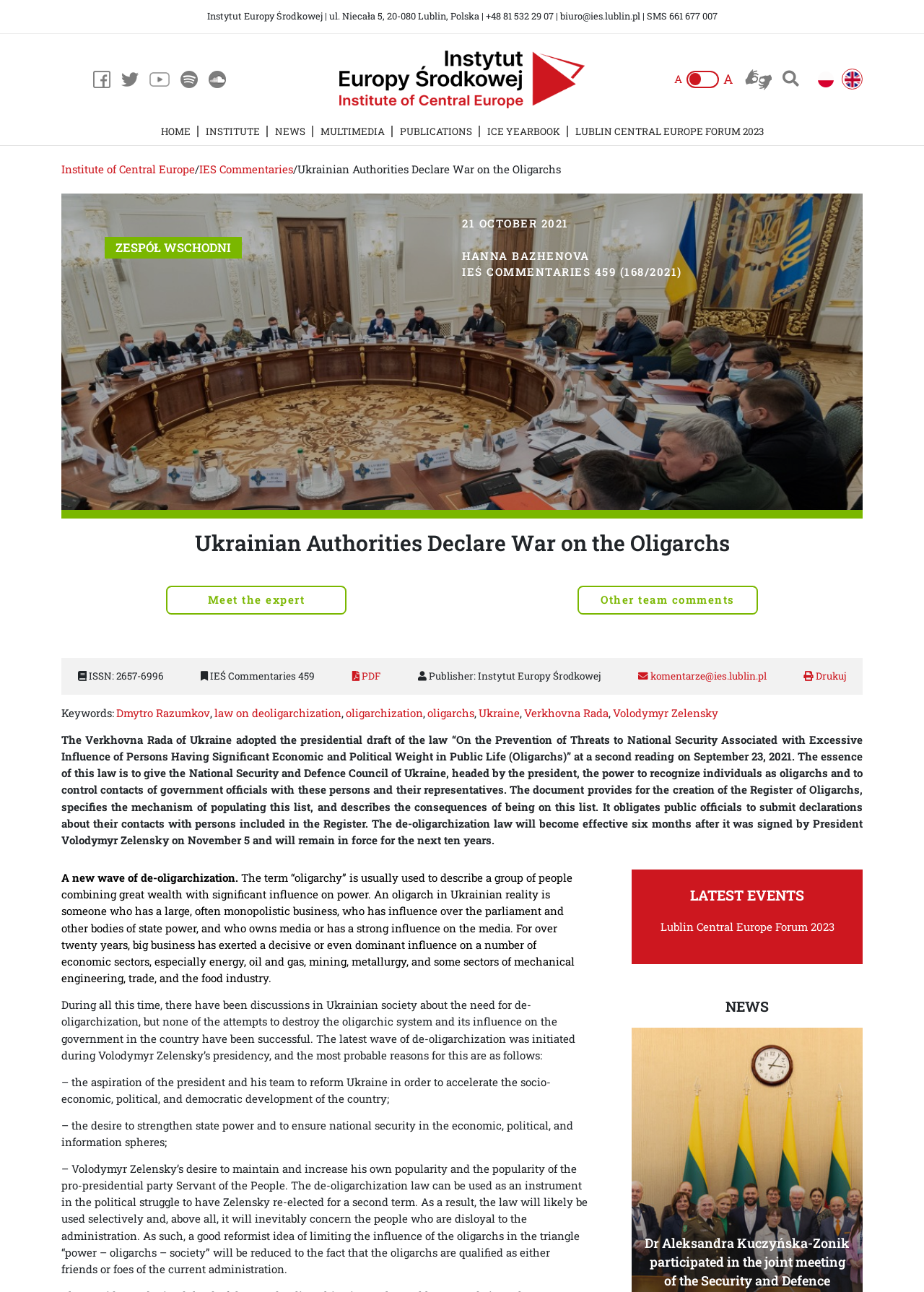What is the name of the president mentioned in the article?
Answer with a single word or phrase, using the screenshot for reference.

Volodymyr Zelensky